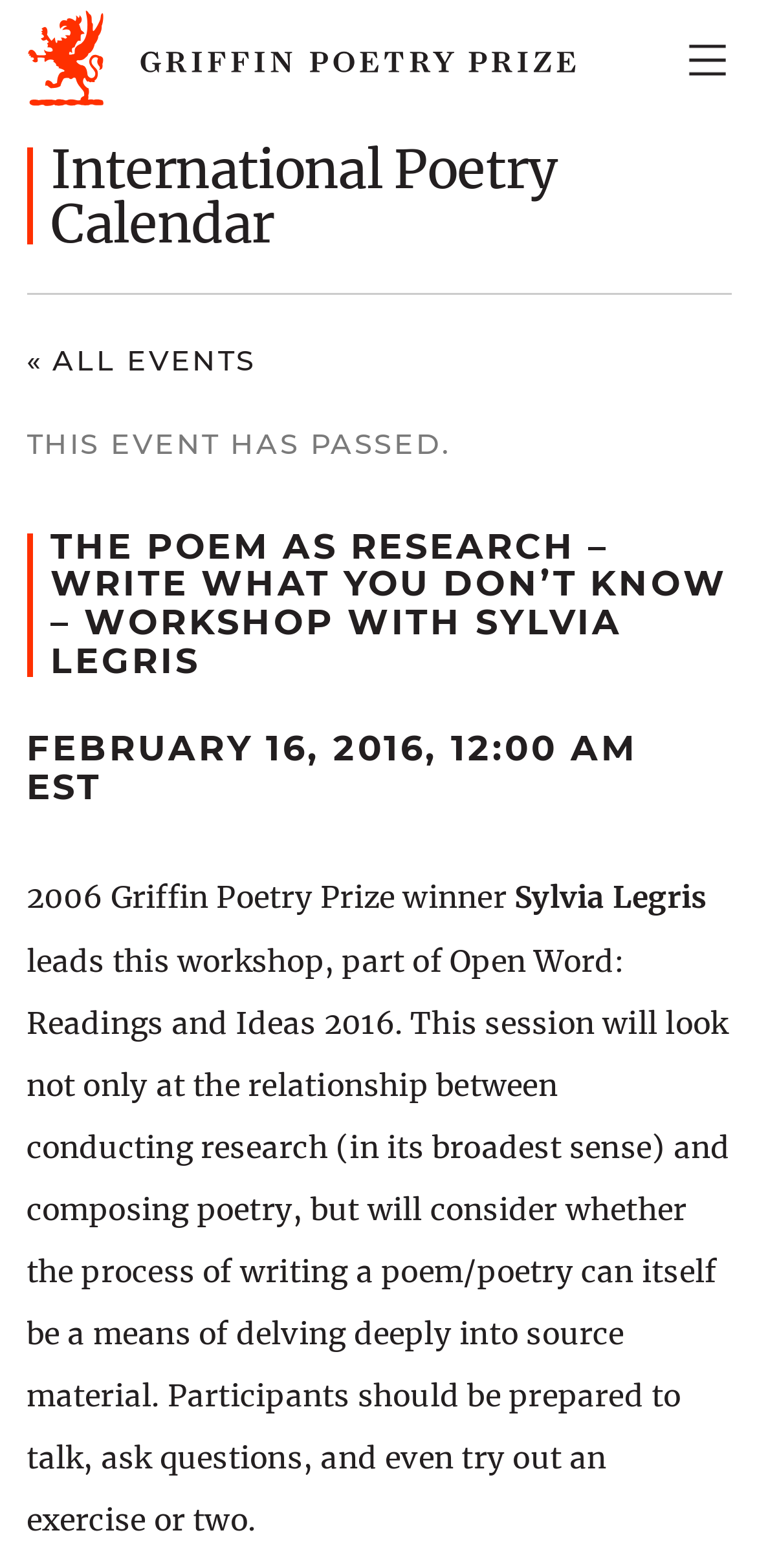Use a single word or phrase to answer the question:
Who is leading the workshop?

Sylvia Legris